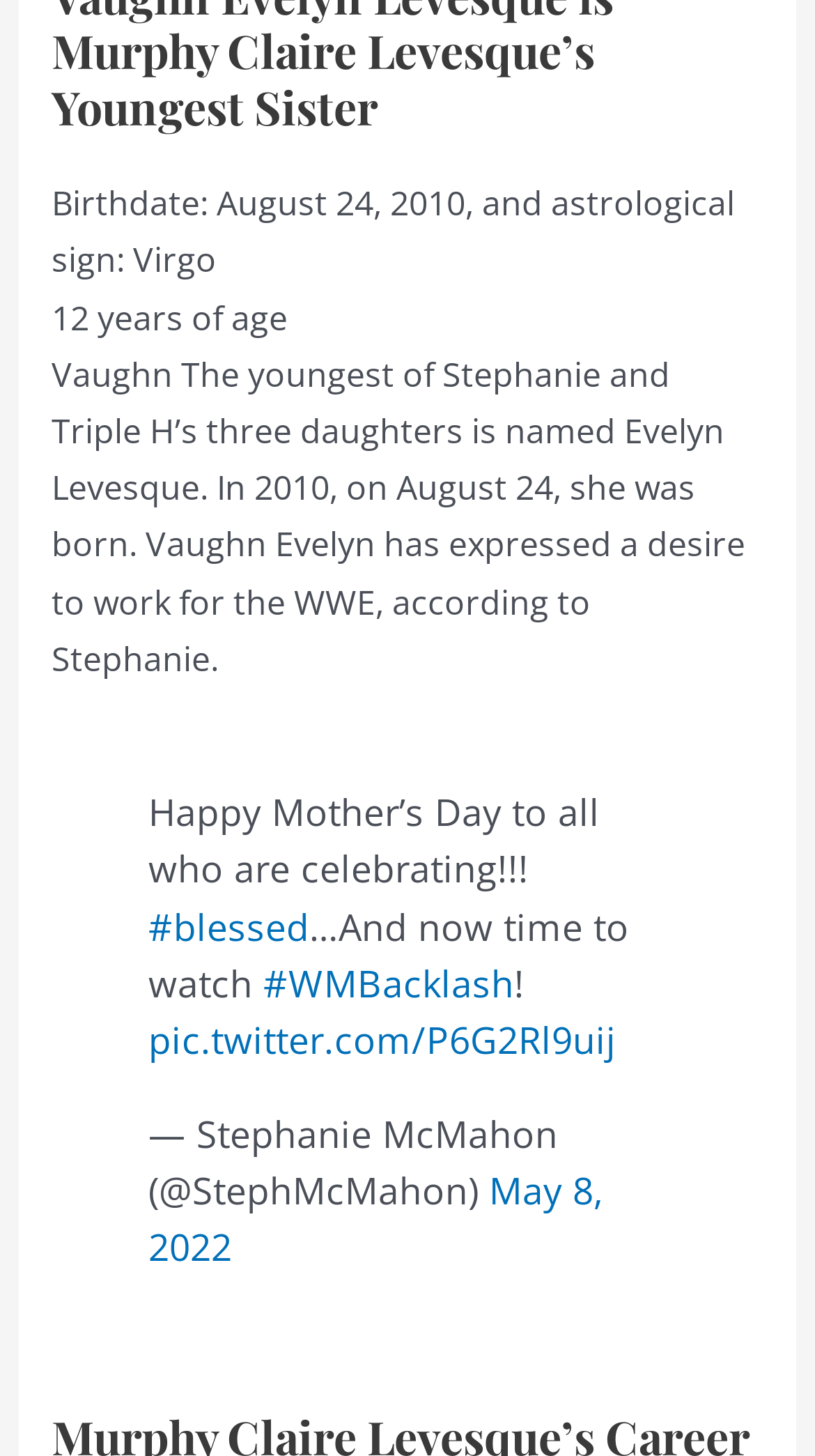Provide a one-word or short-phrase response to the question:
Who posted the tweet?

Stephanie McMahon